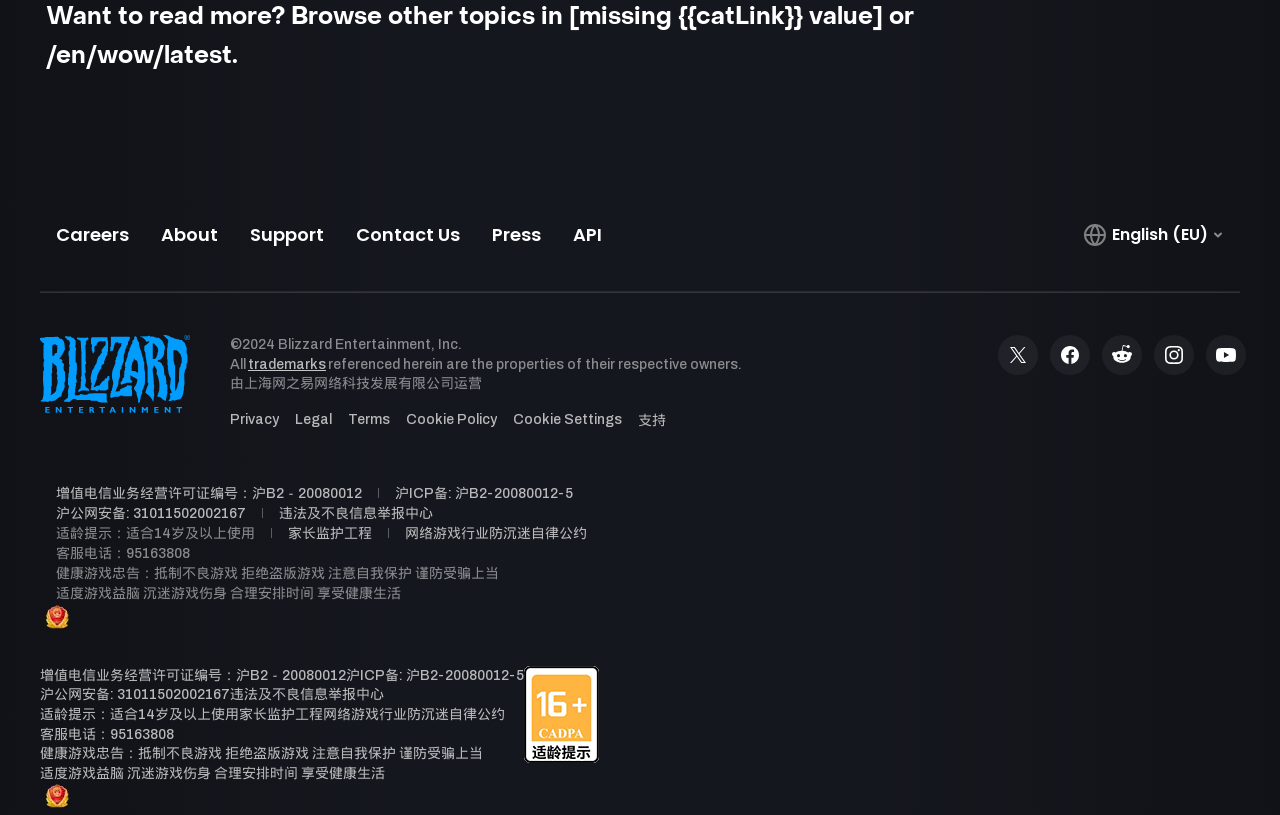Find the bounding box coordinates of the clickable area that will achieve the following instruction: "Visit Facebook page".

[0.816, 0.411, 0.856, 0.46]